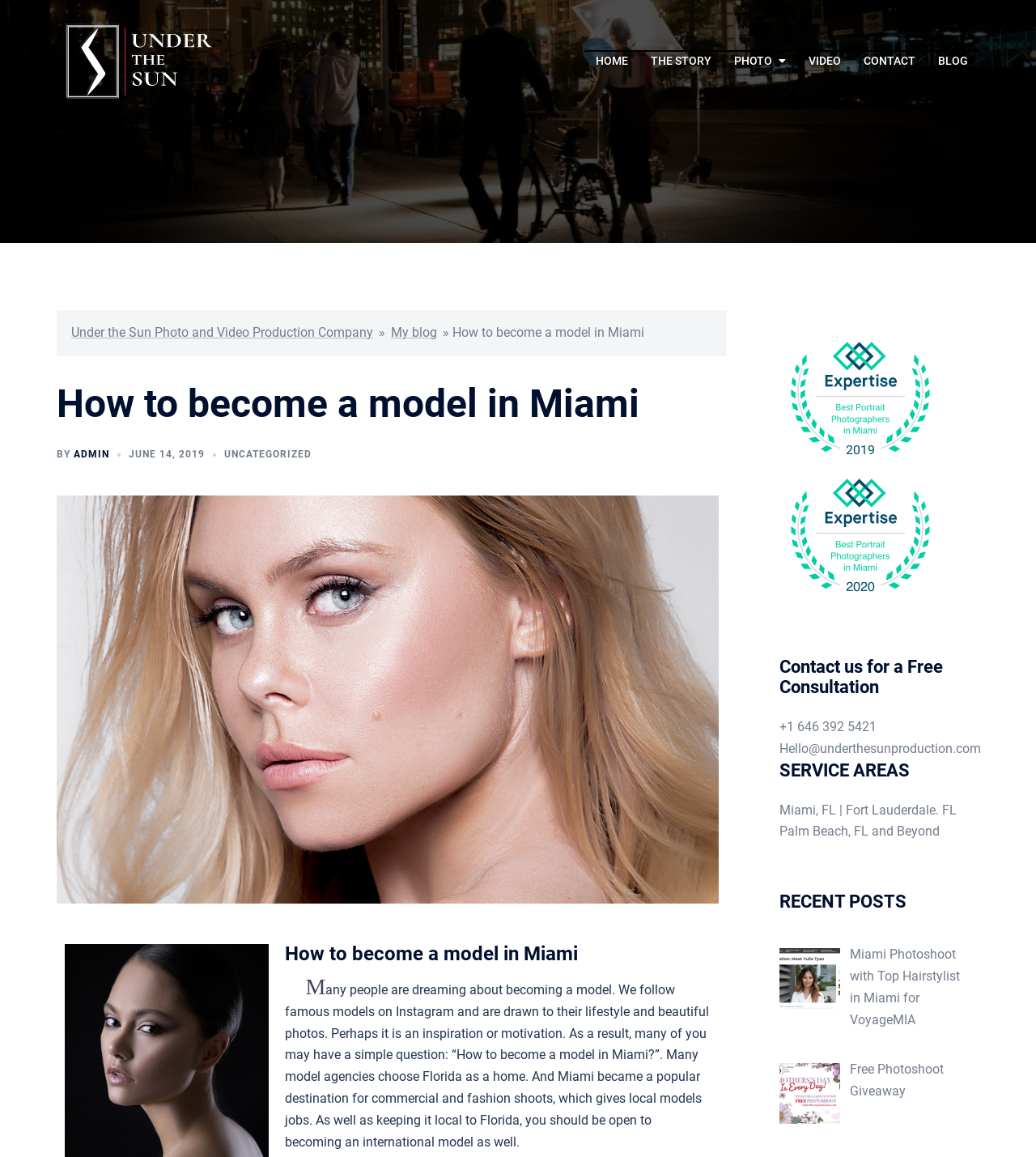Give a detailed account of the webpage.

This webpage is about becoming a model in Miami, with a focus on providing tips and resources for those interested in pursuing a modeling career. At the top of the page, there is a navigation menu with links to different sections of the website, including "HOME", "THE STORY", "PHOTO", "VIDEO", "CONTACT", and "BLOG".

Below the navigation menu, there is a logo for "Under the Sun Production" accompanied by an image. To the right of the logo, there is a link to "Under the Sun Photo and Video Production Company" and a smaller link to "My blog".

The main content of the page is divided into sections. The first section has a heading "How to become a model in Miami" and features an image related to the topic. Below the heading, there is a paragraph of text that discusses the appeal of becoming a model and the opportunities available in Miami.

To the right of the main content, there are several links and images, including a list of recent posts with images and links to articles such as "VoyageMIA Photo Miami Photoshoot with Top Hairstylist in Miami for VoyageMIA" and "Free Photoshoot Giveaway".

Further down the page, there is a section with a heading "Contact us for a Free Consultation" that includes contact information, such as a phone number and email address. Below this section, there is a list of service areas, including Miami, Fort Lauderdale, and Palm Beach.

Overall, the webpage is well-organized and easy to navigate, with a clear focus on providing information and resources for those interested in becoming a model in Miami.